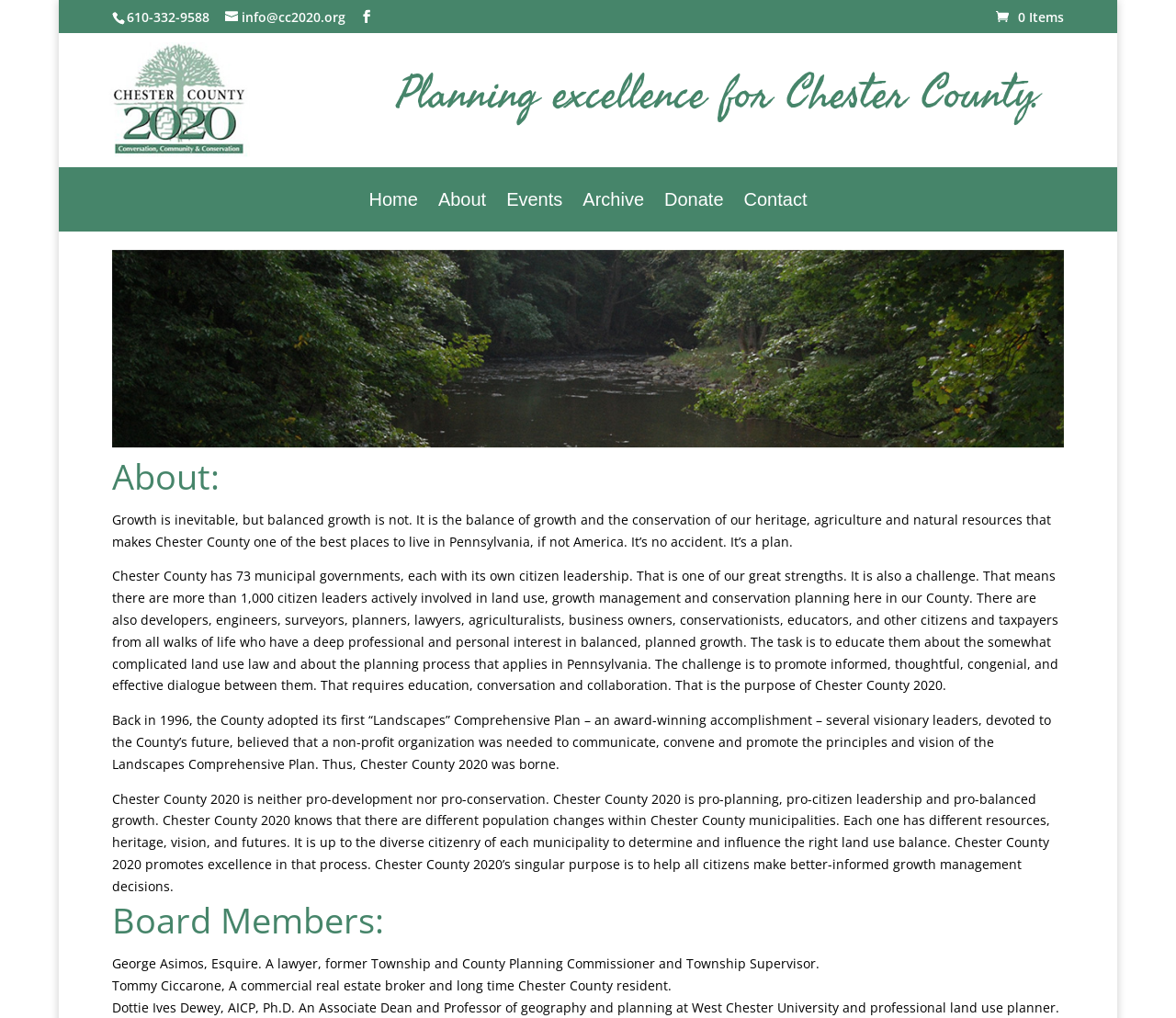Determine the bounding box coordinates of the target area to click to execute the following instruction: "Contact us."

[0.632, 0.189, 0.686, 0.209]